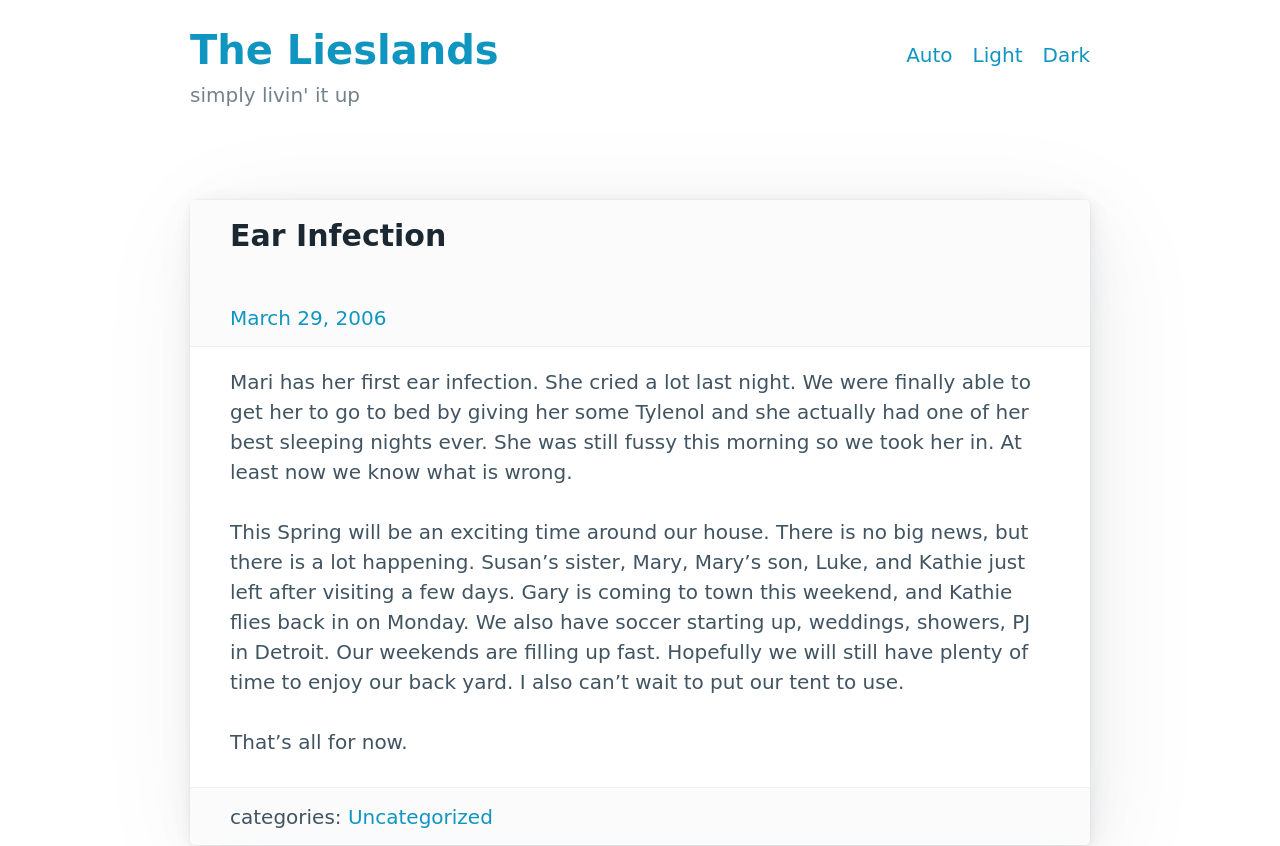What did the author give to Mari to help her sleep? From the image, respond with a single word or brief phrase.

Tylenol